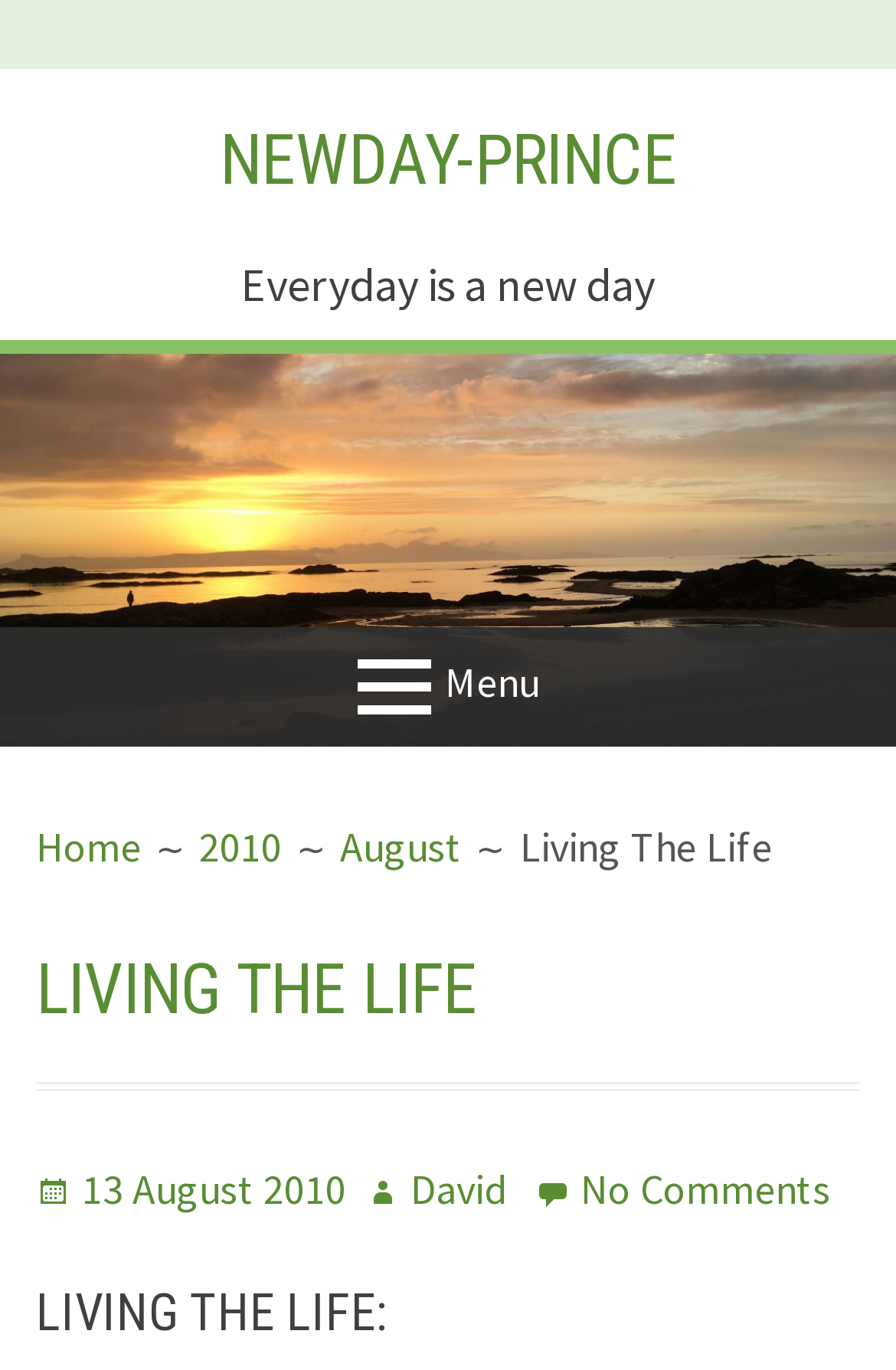Determine the bounding box coordinates for the region that must be clicked to execute the following instruction: "Click the author's name".

[0.407, 0.849, 0.566, 0.887]